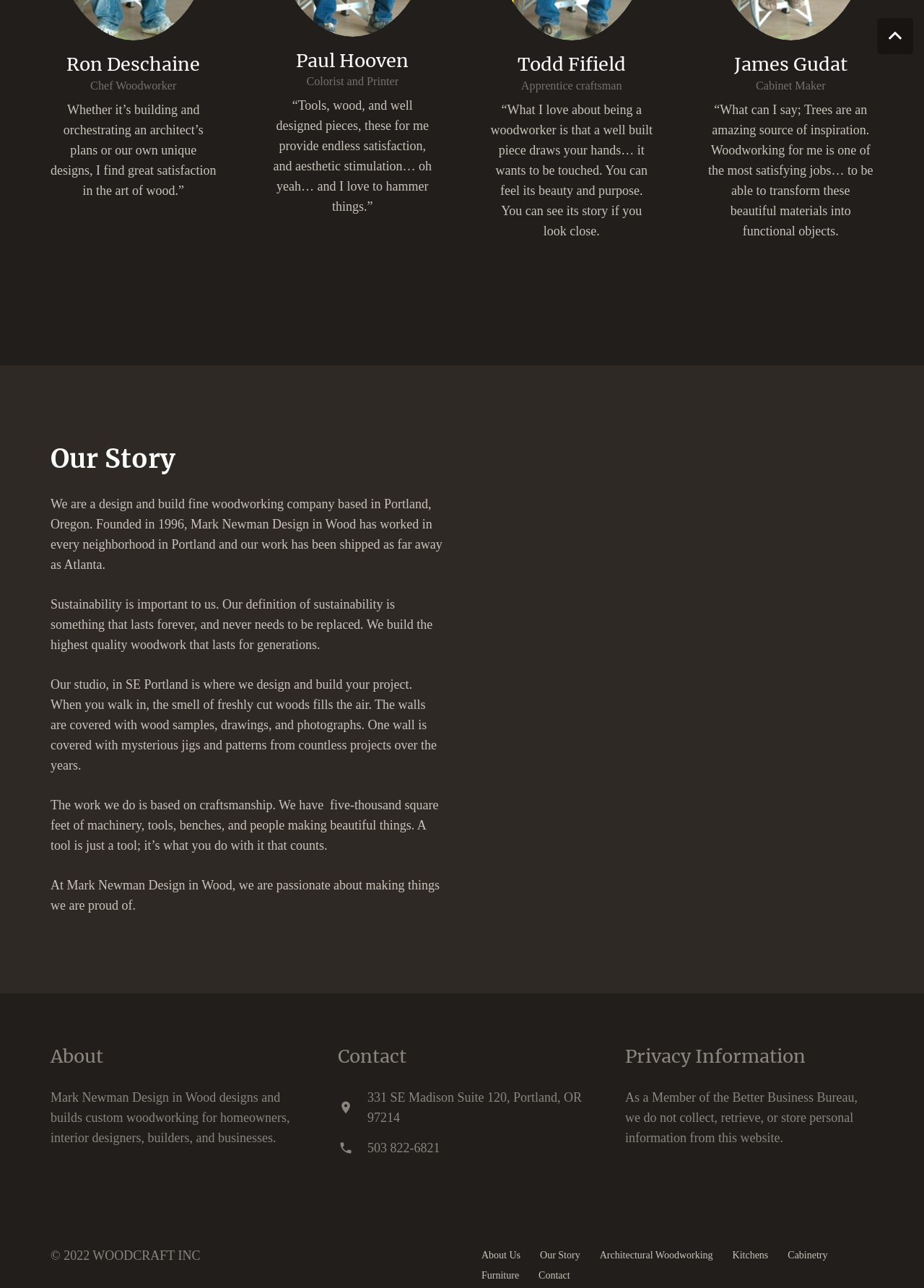How many square feet of machinery does Mark Newman Design in Wood have?
Look at the screenshot and respond with a single word or phrase.

Five-thousand